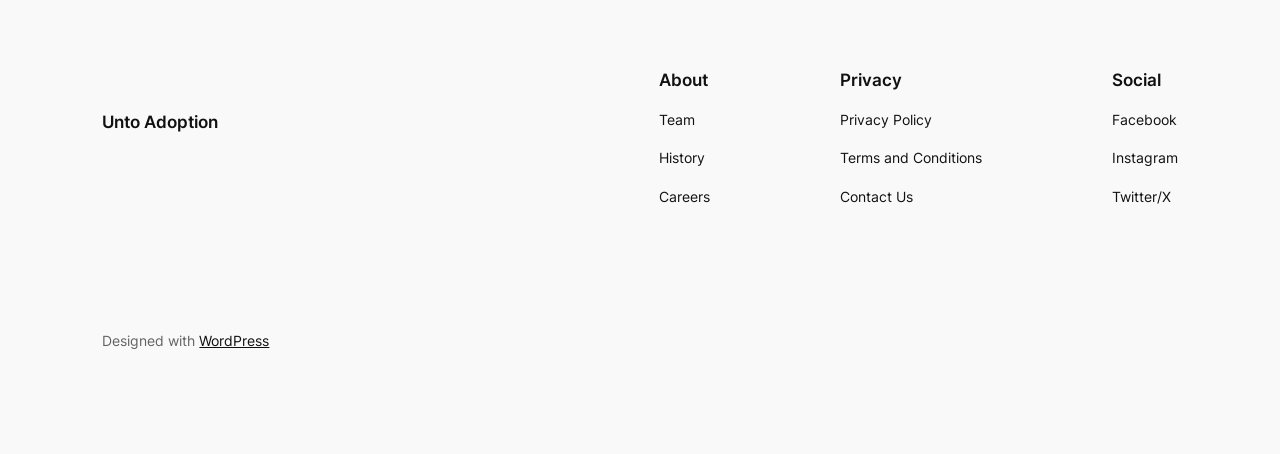Determine the bounding box for the UI element as described: "Instagram". The coordinates should be represented as four float numbers between 0 and 1, formatted as [left, top, right, bottom].

[0.868, 0.325, 0.92, 0.374]